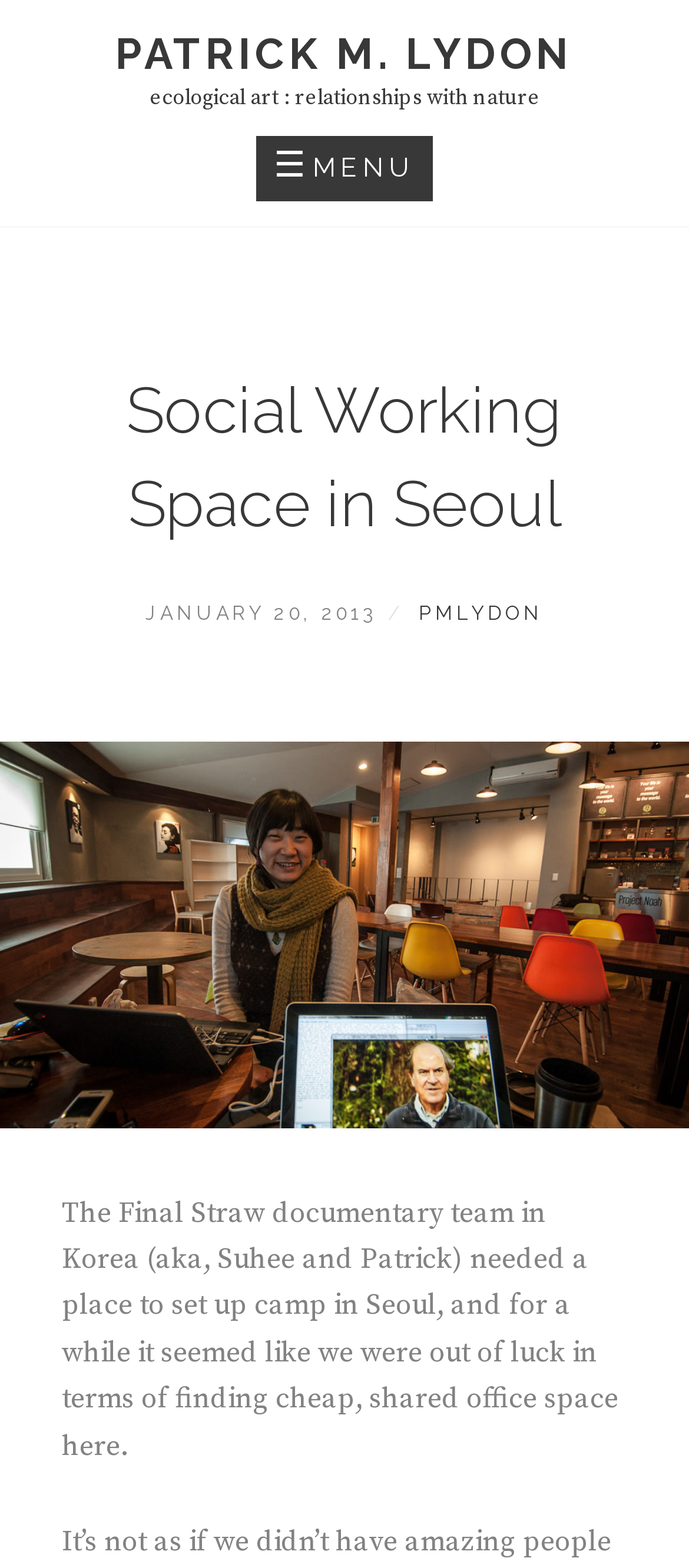Generate the main heading text from the webpage.

Social Working Space in Seoul